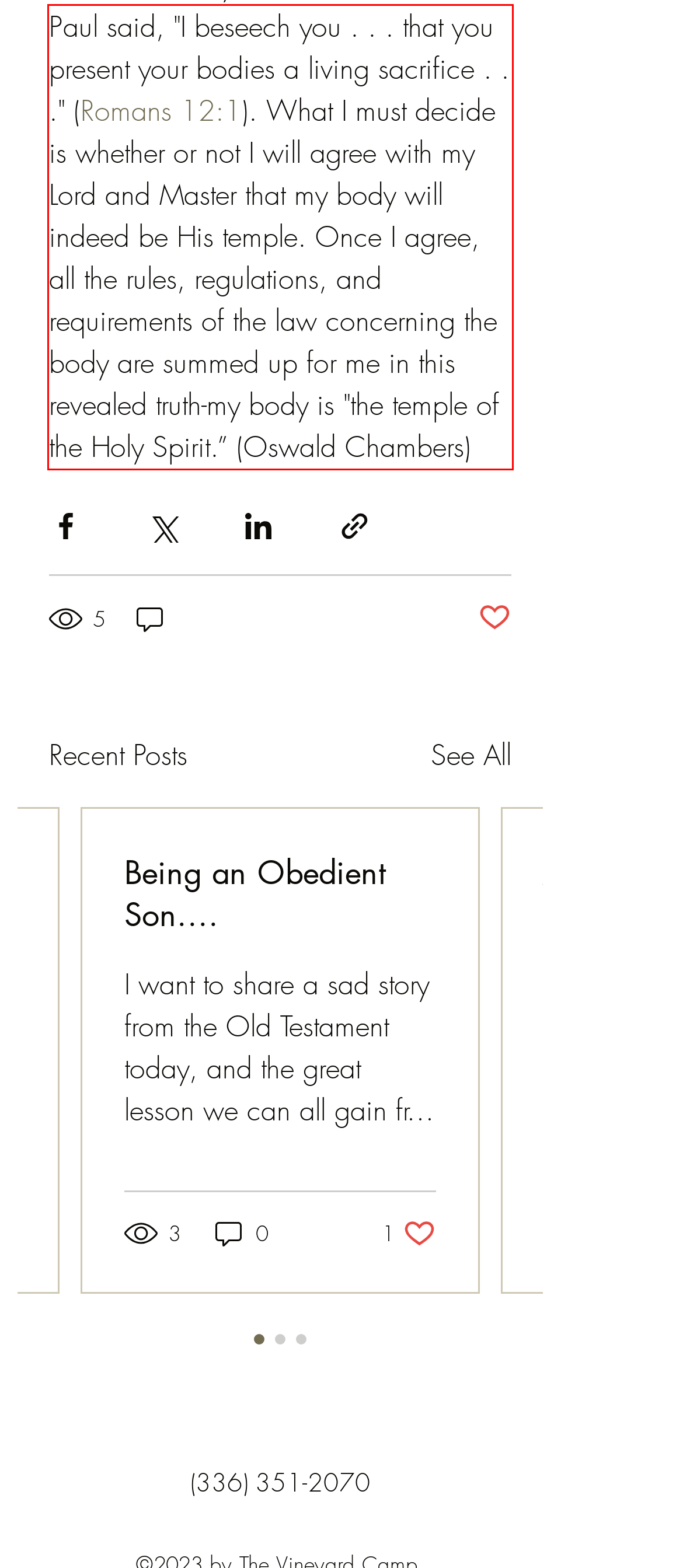There is a screenshot of a webpage with a red bounding box around a UI element. Please use OCR to extract the text within the red bounding box.

Paul said, "I beseech you . . . that you present your bodies a living sacrifice . . ." (Romans 12:1). What I must decide is whether or not I will agree with my Lord and Master that my body will indeed be His temple. Once I agree, all the rules, regulations, and requirements of the law concerning the body are summed up for me in this revealed truth-my body is "the temple of the Holy Spirit.” (Oswald Chambers)